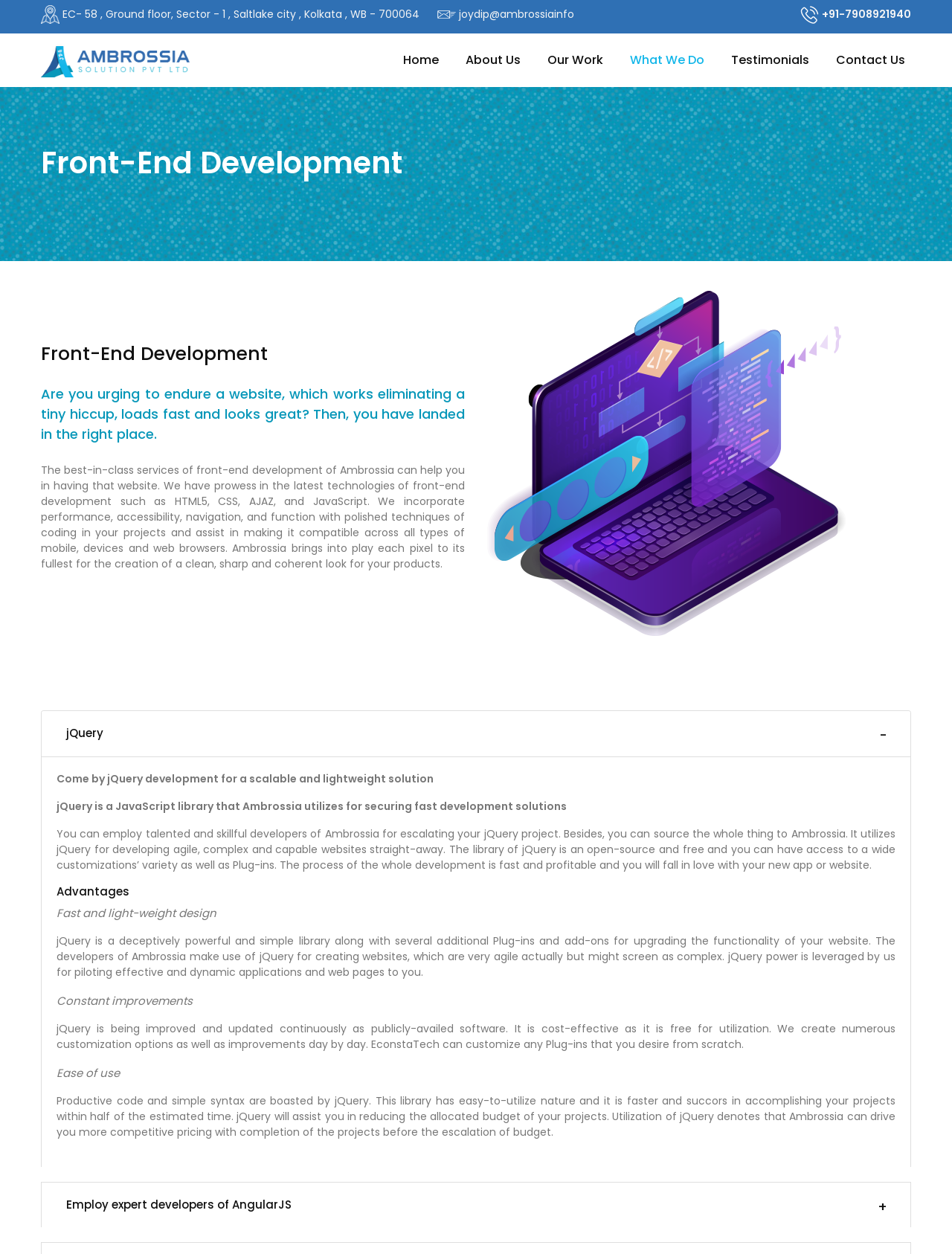Construct a comprehensive description capturing every detail on the webpage.

The webpage is about Ambossia, a company that offers front-end development services. At the top, there are three links with accompanying images, providing contact information, including an address, email, and phone number. Below these links, there is a navigation menu with six links: Home, About Us, Our Work, What We Do, Testimonials, and Contact Us.

The main content of the webpage is divided into three sections. The first section is about front-end development, with a heading and two paragraphs of text describing the company's services and expertise in HTML5, CSS, AJAZ, and JavaScript. There is also an image on the right side of this section.

The second section is about jQuery development, with a heading and a collapsible button. When expanded, this section reveals three paragraphs of text describing the benefits of using jQuery, including its scalability, lightweight solution, and fast development process. There are also three subheadings: Advantages, with three points listed below, including fast and light-weight design, constant improvements, and ease of use.

The third section is about employing expert developers of AngularJS, with a heading and a collapsible button. This section is not expanded by default, but it likely contains more information about the company's services and expertise in AngularJS development.